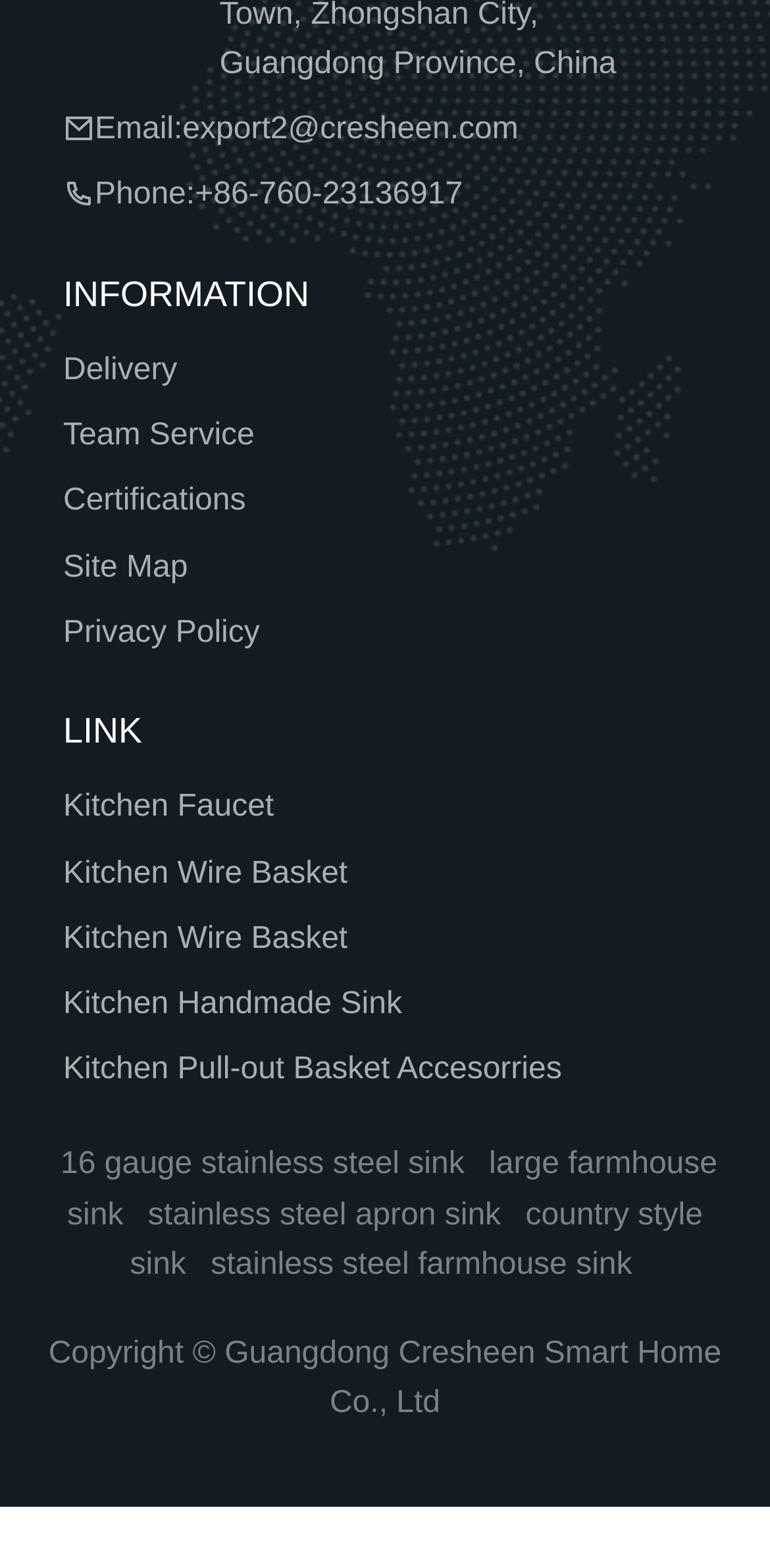Refer to the image and answer the question with as much detail as possible: What is the company name?

I found the company name at the bottom of the webpage, in the copyright section, which states 'Copyright © Guangdong Cresheen Smart Home Co., Ltd'.